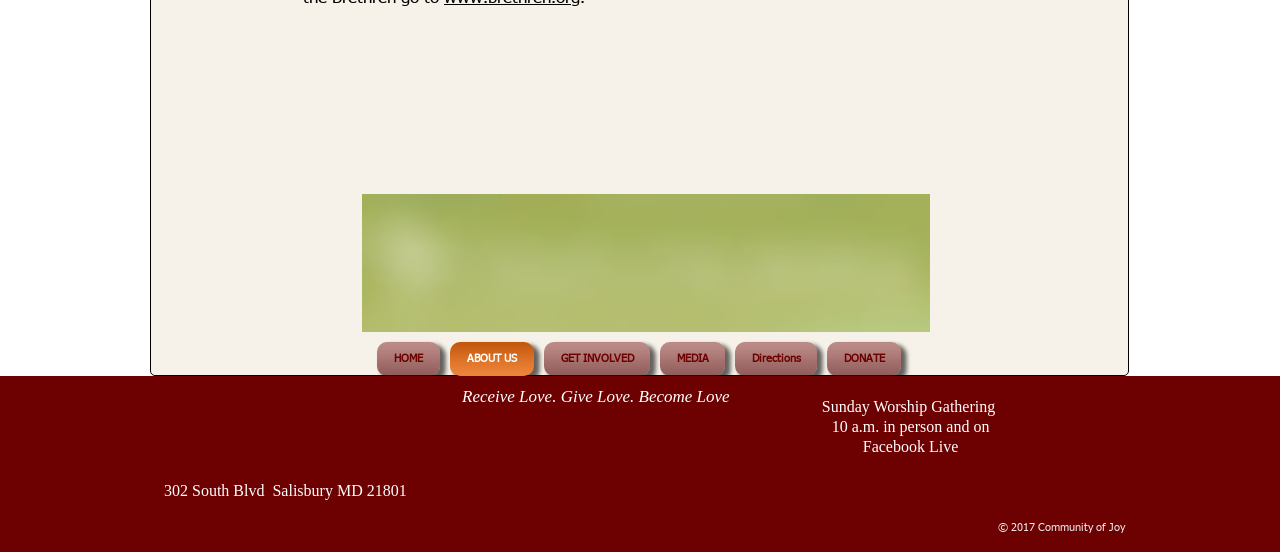Please analyze the image and provide a thorough answer to the question:
What is the address of the community?

The address of the community is mentioned as '302 South Blvd, Salisbury MD 21801' which is located below the 'Sunday Worship Gathering' section on the webpage.